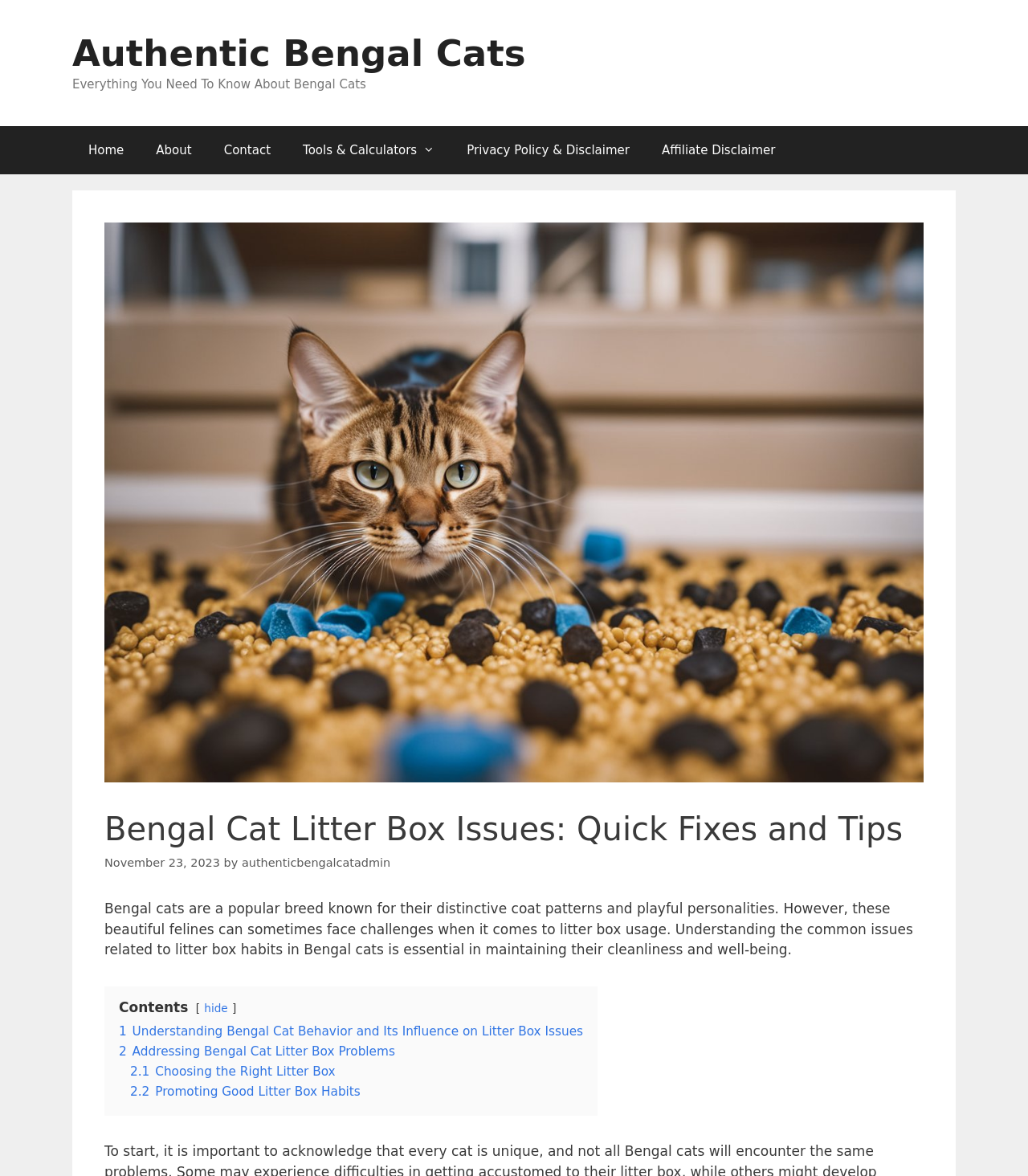Answer the question below using just one word or a short phrase: 
How many links are in the navigation menu?

6